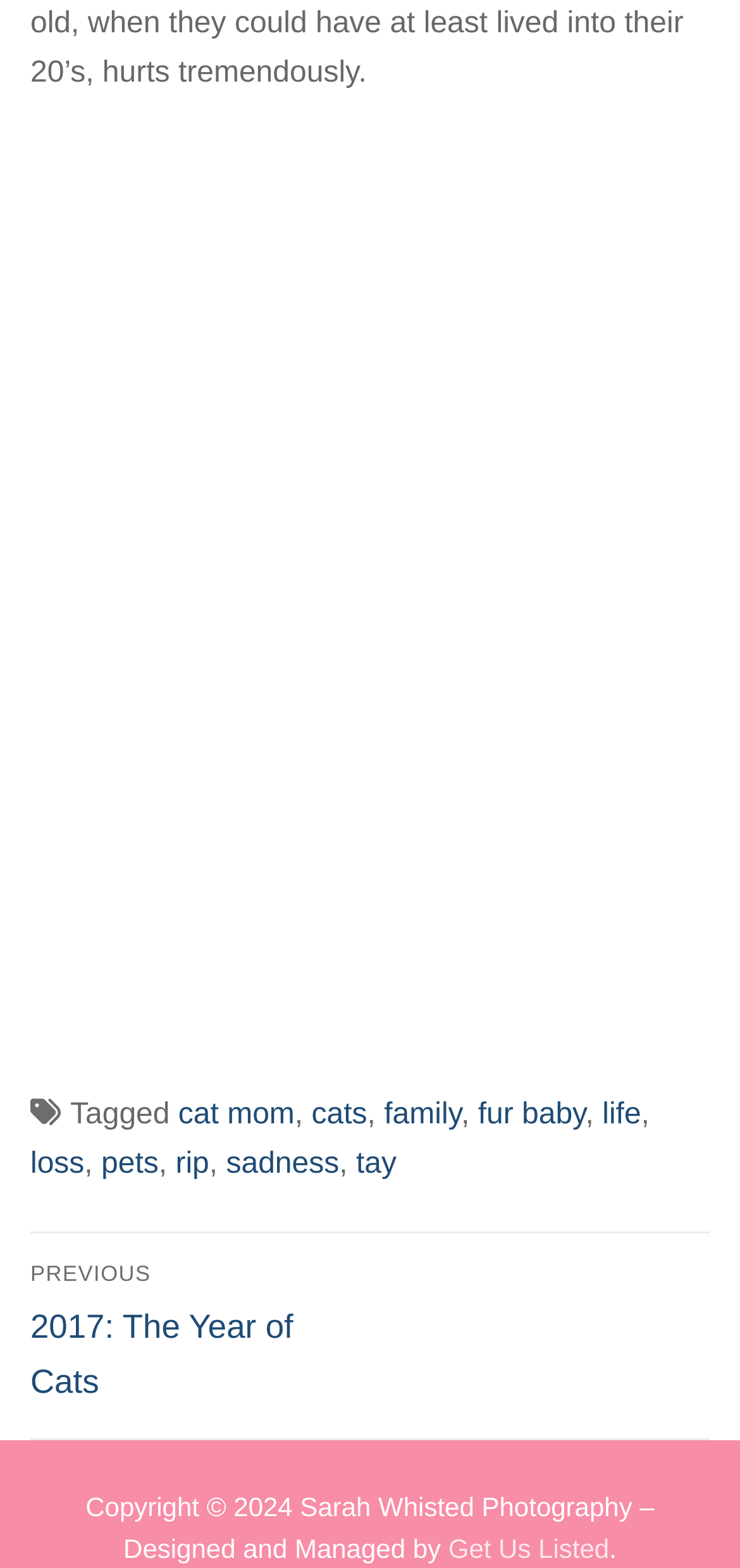Pinpoint the bounding box coordinates for the area that should be clicked to perform the following instruction: "Click on the 'CONTACT US' link".

None